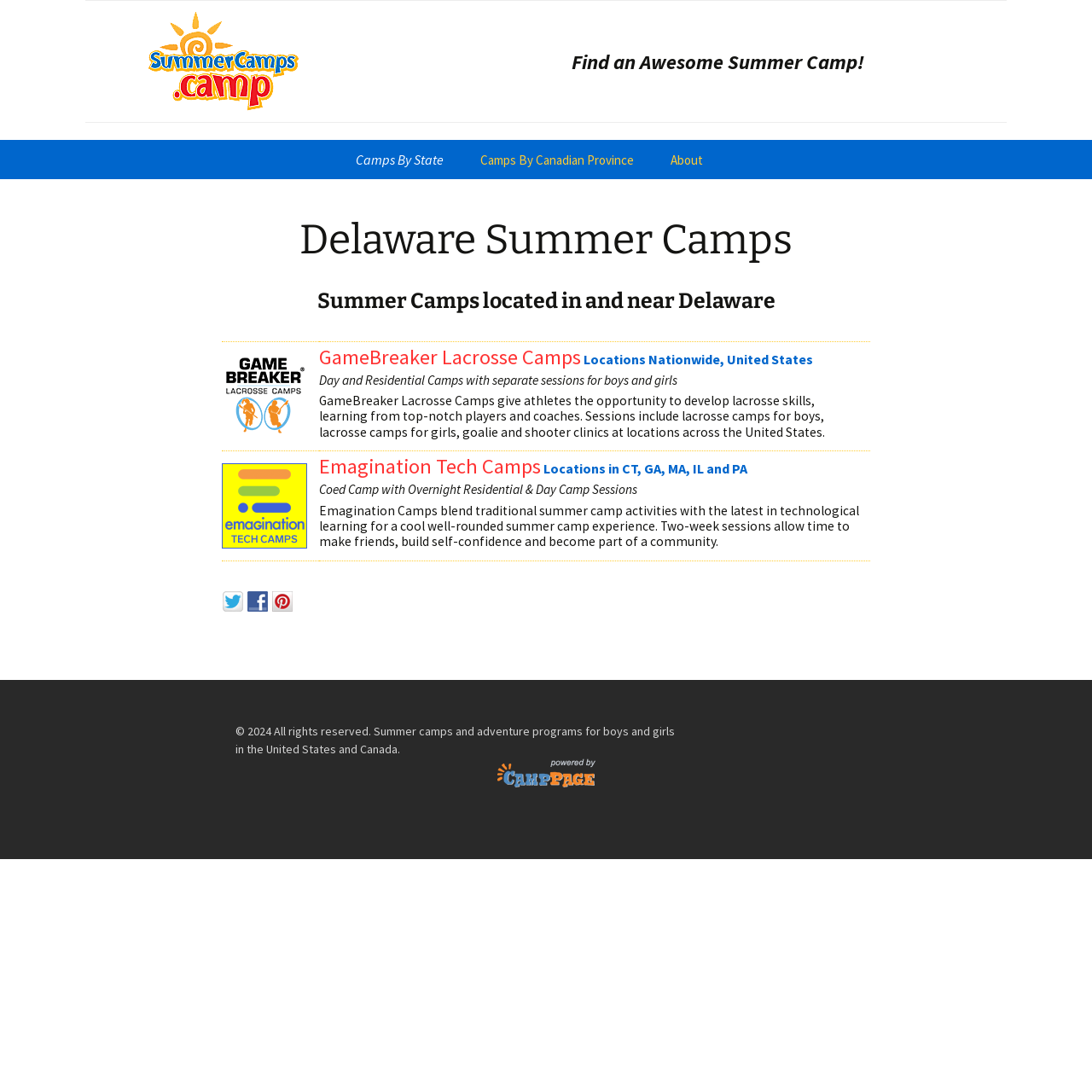Using the given description, provide the bounding box coordinates formatted as (top-left x, top-left y, bottom-right x, bottom-right y), with all values being floating point numbers between 0 and 1. Description: alt="Pinterest" title="Pinterest"

[0.249, 0.548, 0.272, 0.563]